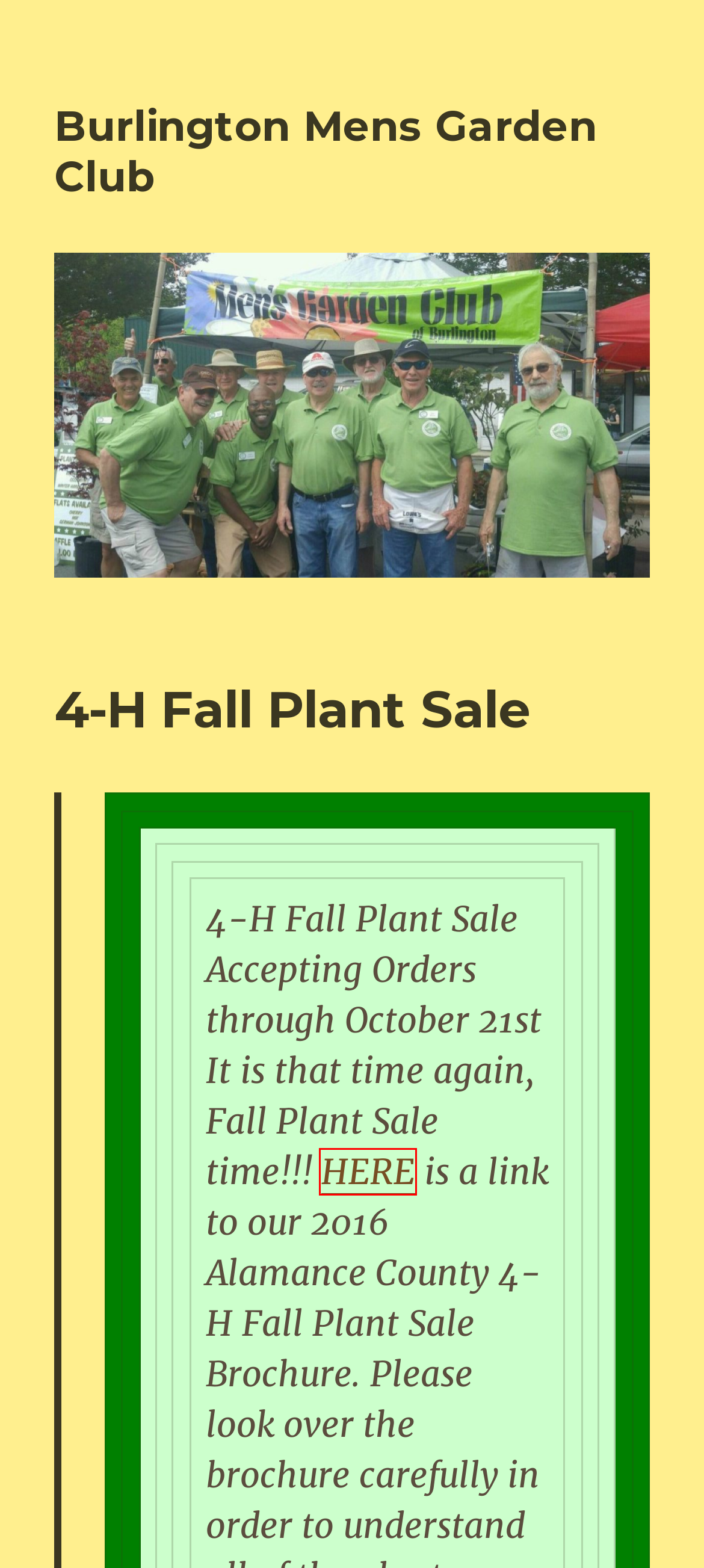Given a screenshot of a webpage with a red bounding box highlighting a UI element, choose the description that best corresponds to the new webpage after clicking the element within the red bounding box. Here are your options:
A. November Seedling – Burlington Mens Garden Club
B. February 2018 – Burlington Mens Garden Club
C. October 2018 – Burlington Mens Garden Club
D. February Seedling – Burlington Mens Garden Club
E. November 2016 – Burlington Mens Garden Club
F. March 2018 – Burlington Mens Garden Club
G. December 2019 – Burlington Mens Garden Club
H. Constant Contact

H